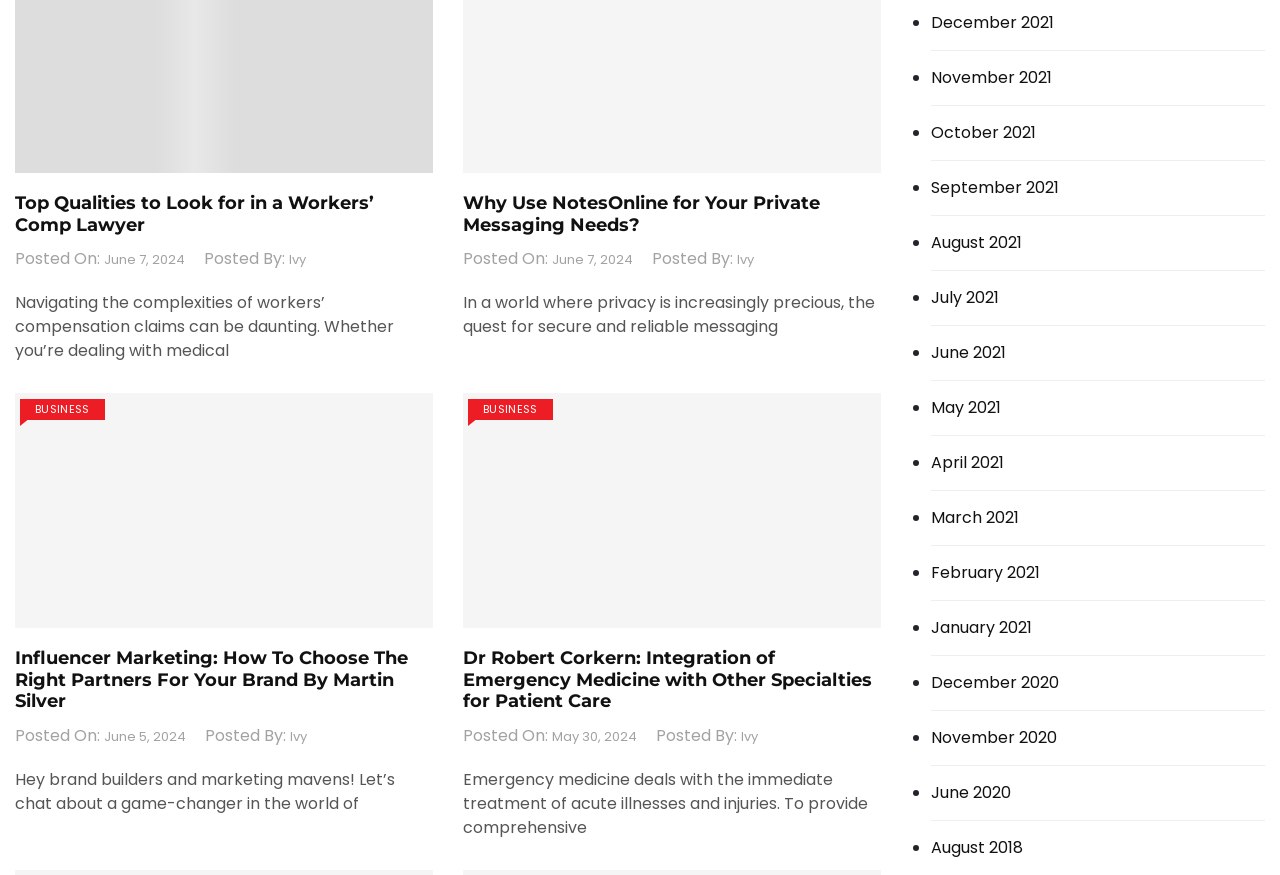Please analyze the image and provide a thorough answer to the question:
What is the date of the third article?

I determined the date of the third article by looking at the link 'June 5, 2024' with bounding box coordinates [0.081, 0.83, 0.145, 0.853] which is a child element of the third article element with bounding box coordinates [0.012, 0.741, 0.338, 0.826].